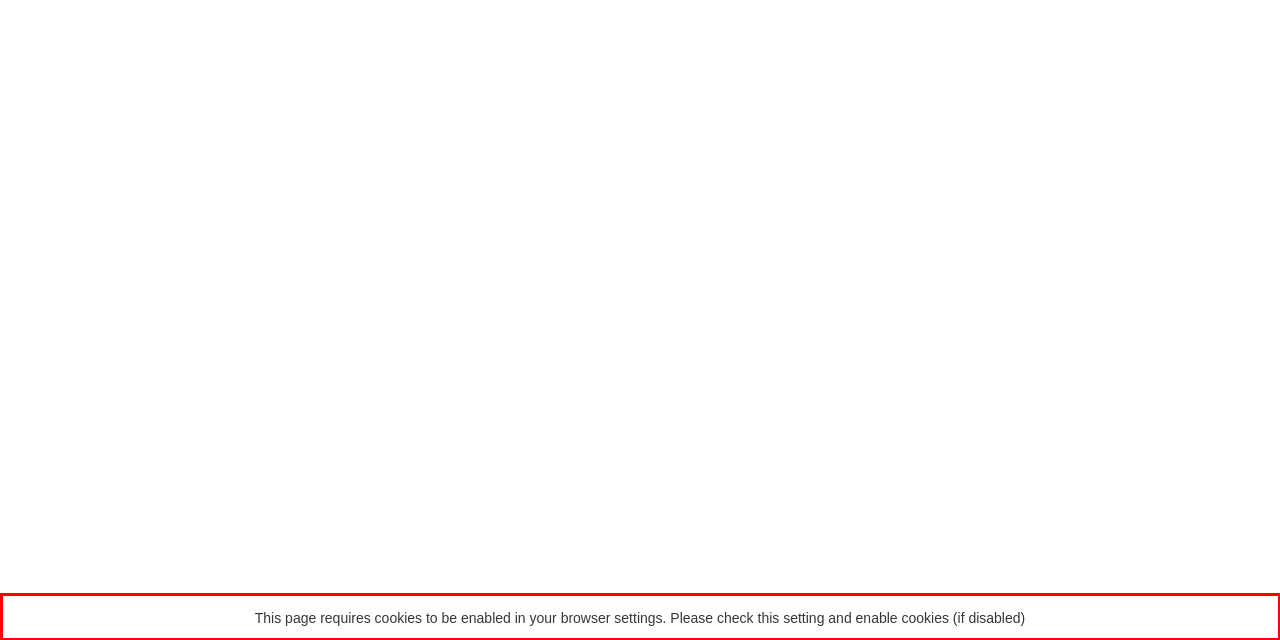Analyze the red bounding box in the provided webpage screenshot and generate the text content contained within.

This page requires cookies to be enabled in your browser settings. Please check this setting and enable cookies (if disabled)